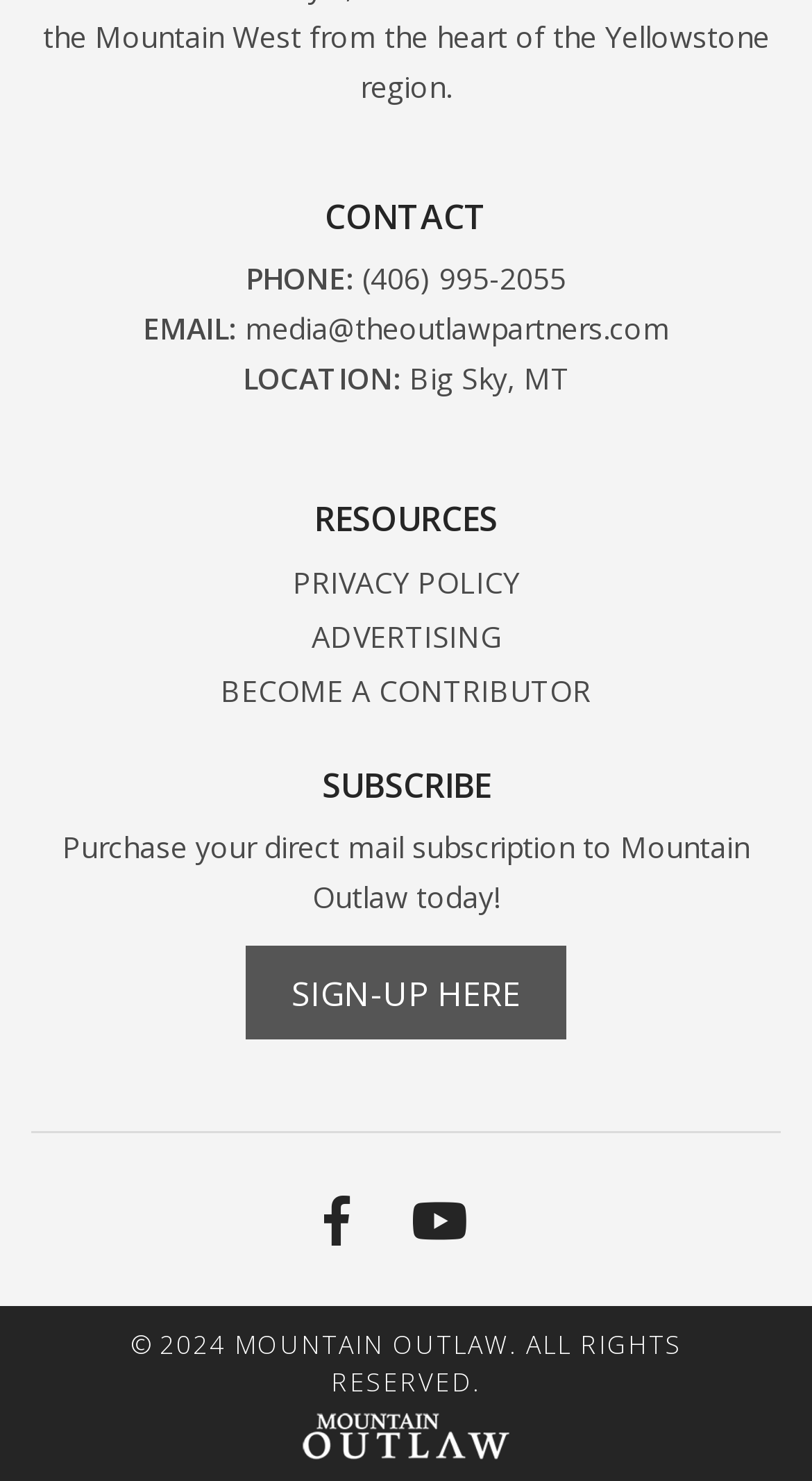Based on the visual content of the image, answer the question thoroughly: What is the email address to contact?

I found the email address by looking at the 'CONTACT' section, where it says 'EMAIL:' followed by the email address 'media@theoutlawpartners.com'.